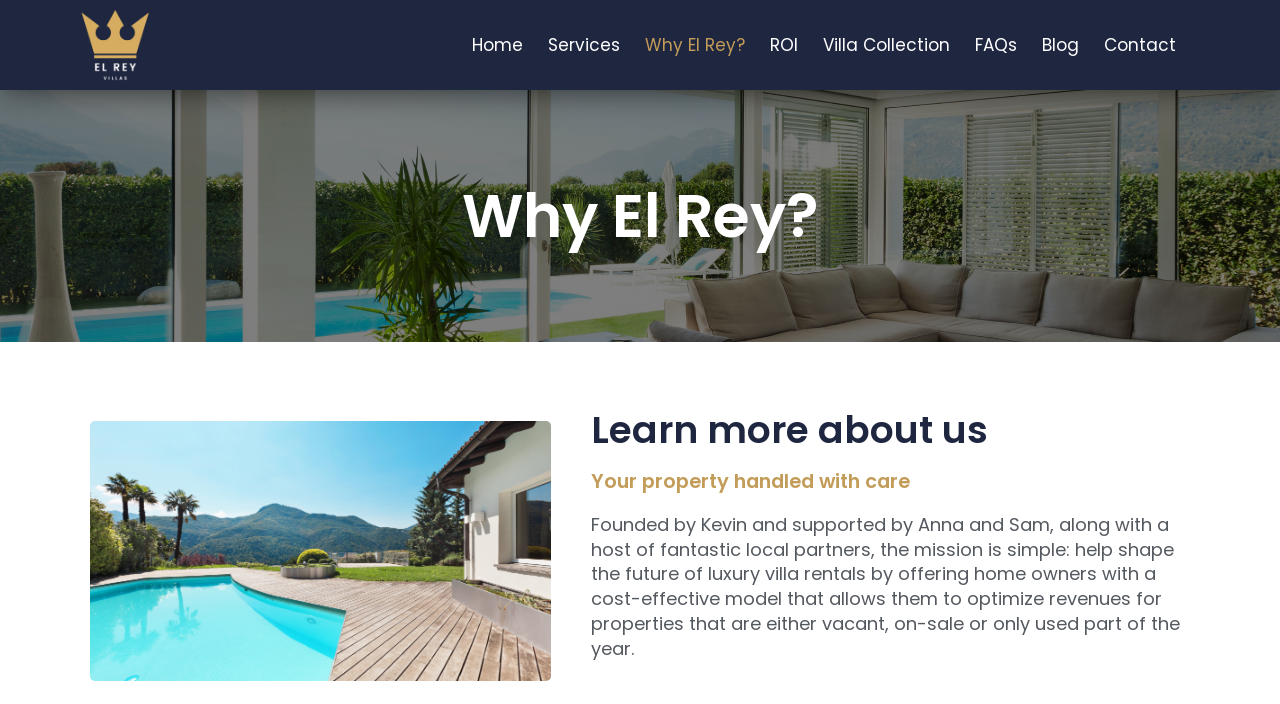Respond with a single word or phrase:
What is the purpose of El Rey Villas?

Optimize revenues for properties